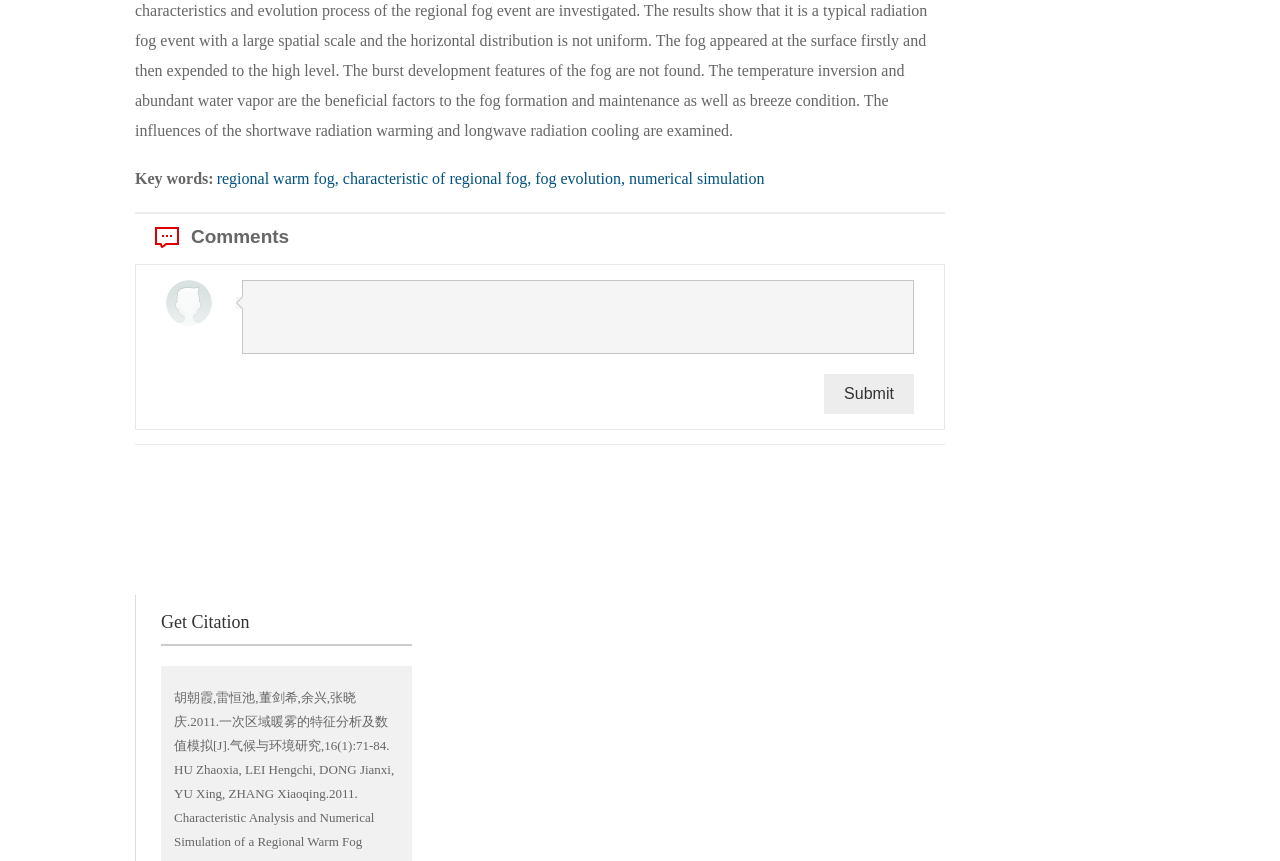Locate the bounding box coordinates for the element described below: "Submit". The coordinates must be four float values between 0 and 1, formatted as [left, top, right, bottom].

[0.644, 0.435, 0.714, 0.481]